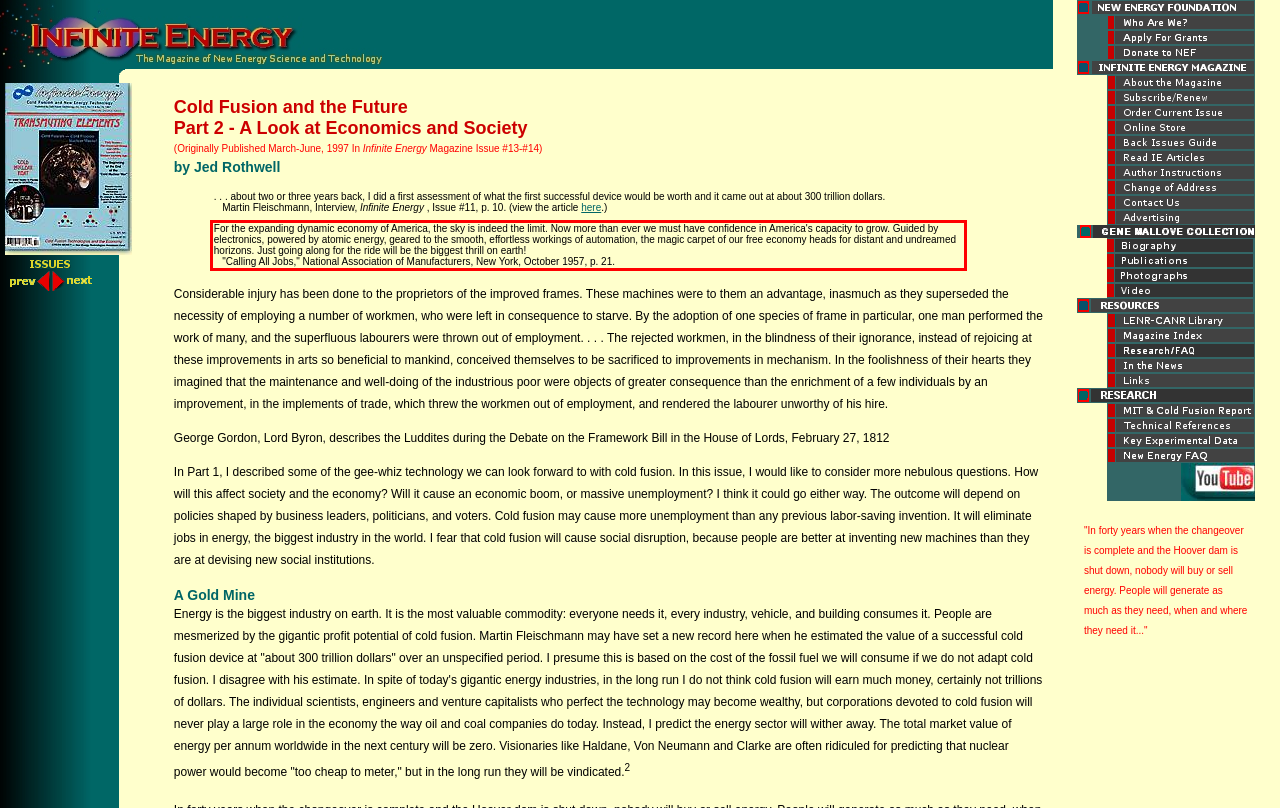You have a screenshot of a webpage with a red bounding box. Use OCR to generate the text contained within this red rectangle.

For the expanding dynamic economy of America, the sky is indeed the limit. Now more than ever we must have confidence in America's capacity to grow. Guided by electronics, powered by atomic energy, geared to the smooth, effortless workings of automation, the magic carpet of our free economy heads for distant and undreamed horizons. Just going along for the ride will be the biggest thrill on earth! "Calling All Jobs," National Association of Manufacturers, New York, October 1957, p. 21.